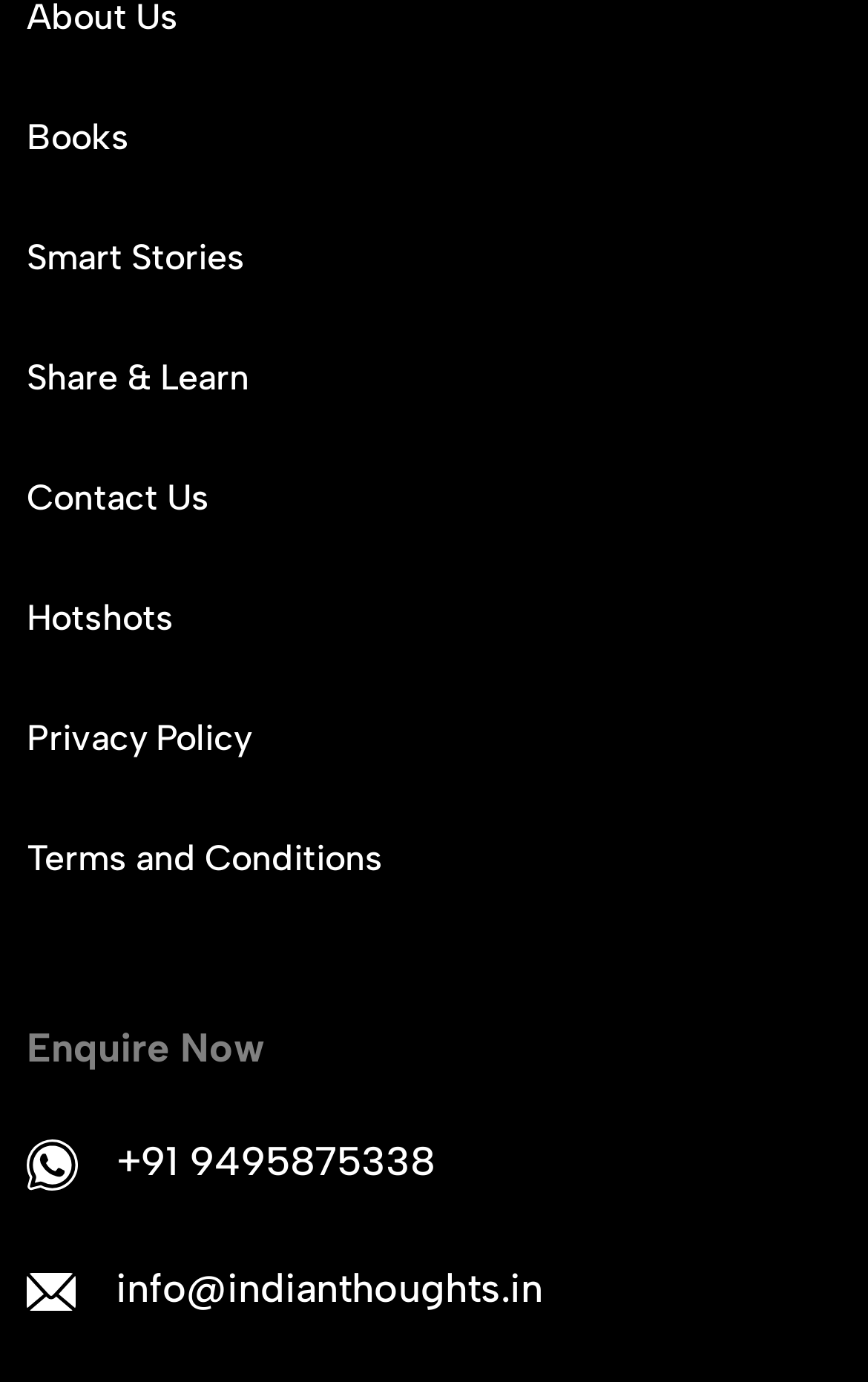Please determine the bounding box coordinates of the clickable area required to carry out the following instruction: "Click on Books". The coordinates must be four float numbers between 0 and 1, represented as [left, top, right, bottom].

[0.031, 0.081, 0.149, 0.119]